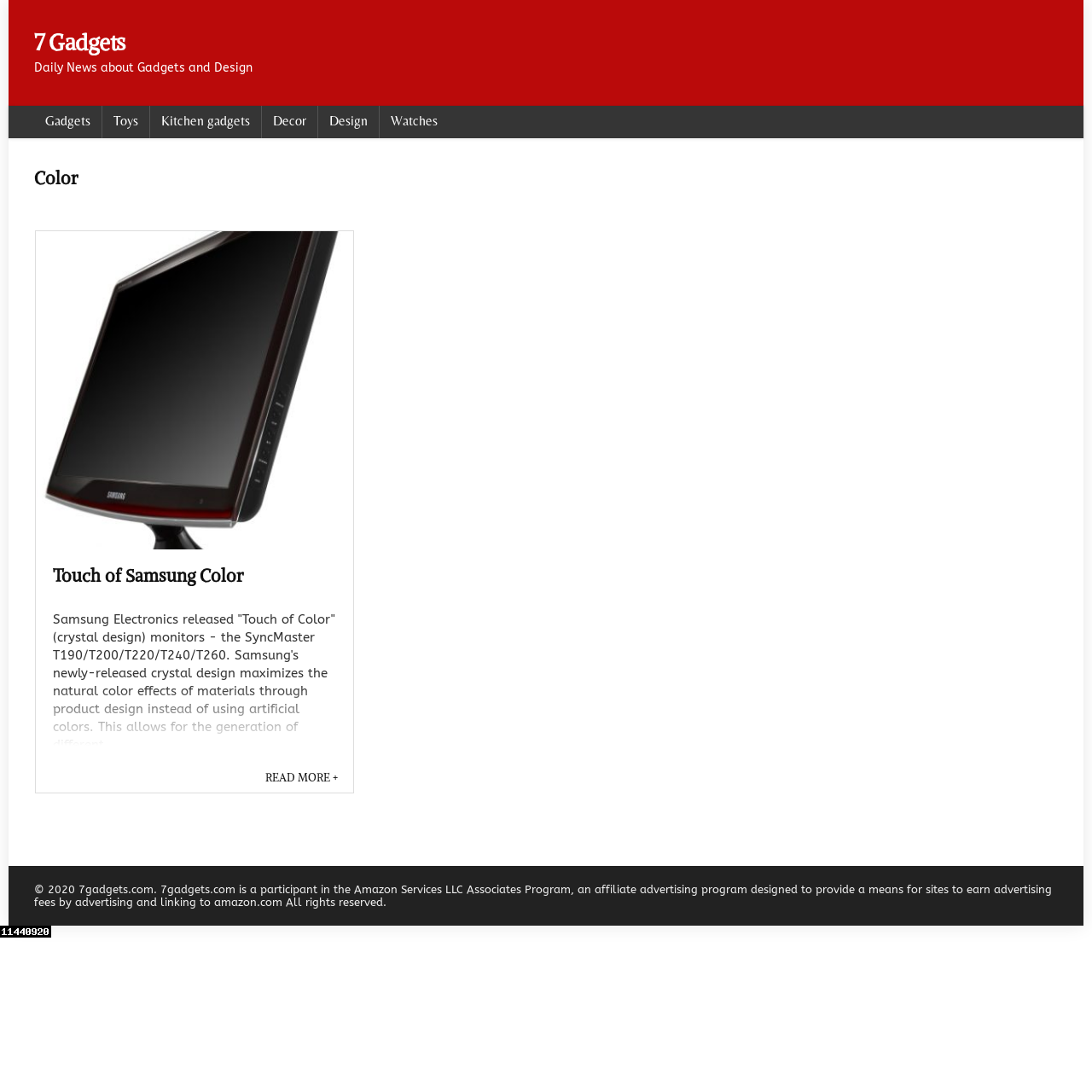Please find the bounding box coordinates of the element that you should click to achieve the following instruction: "Click on Gadgets". The coordinates should be presented as four float numbers between 0 and 1: [left, top, right, bottom].

[0.031, 0.097, 0.093, 0.127]